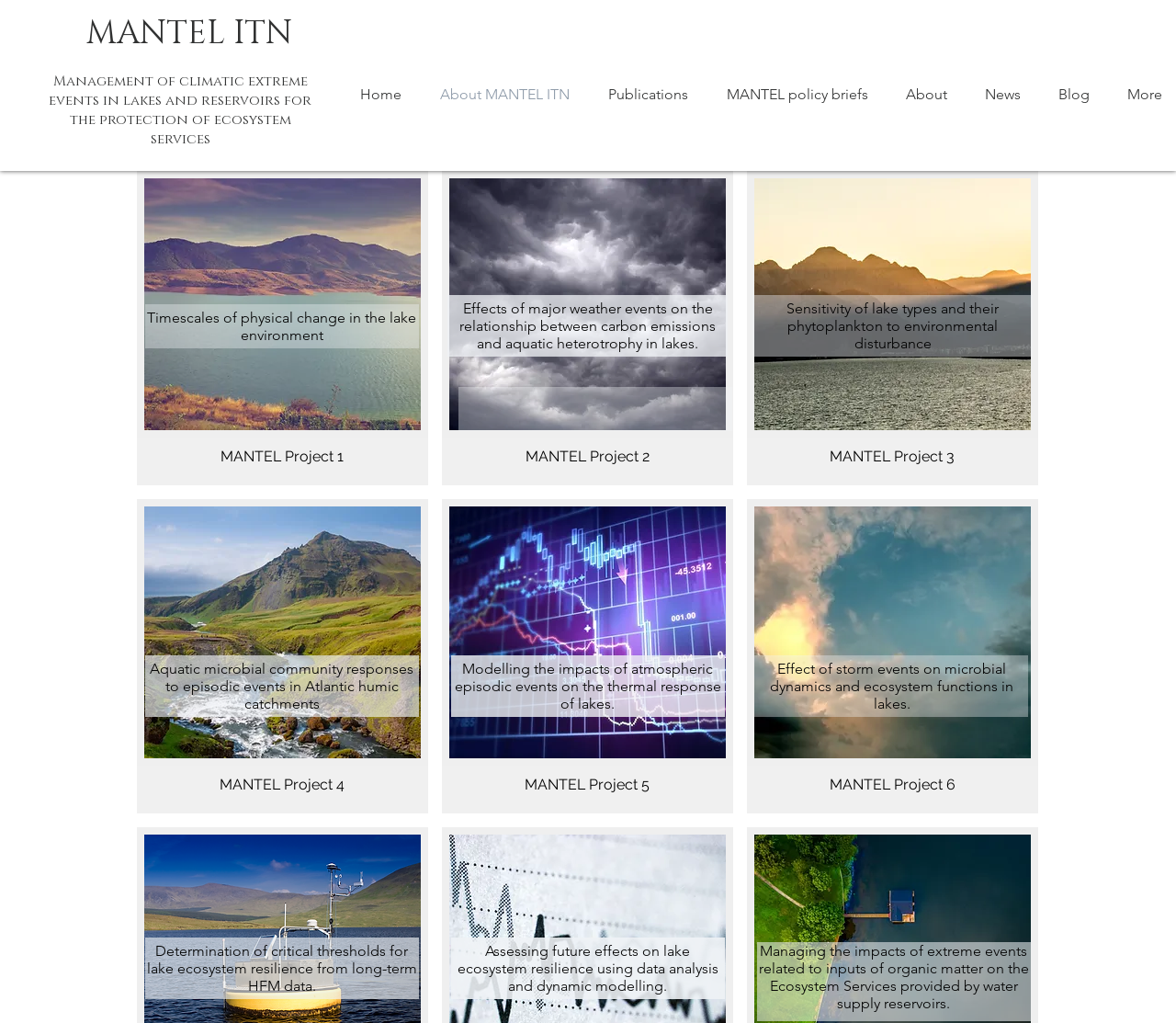Provide a short, one-word or phrase answer to the question below:
What is the theme of the research projects listed on the webpage?

Lake ecosystem management